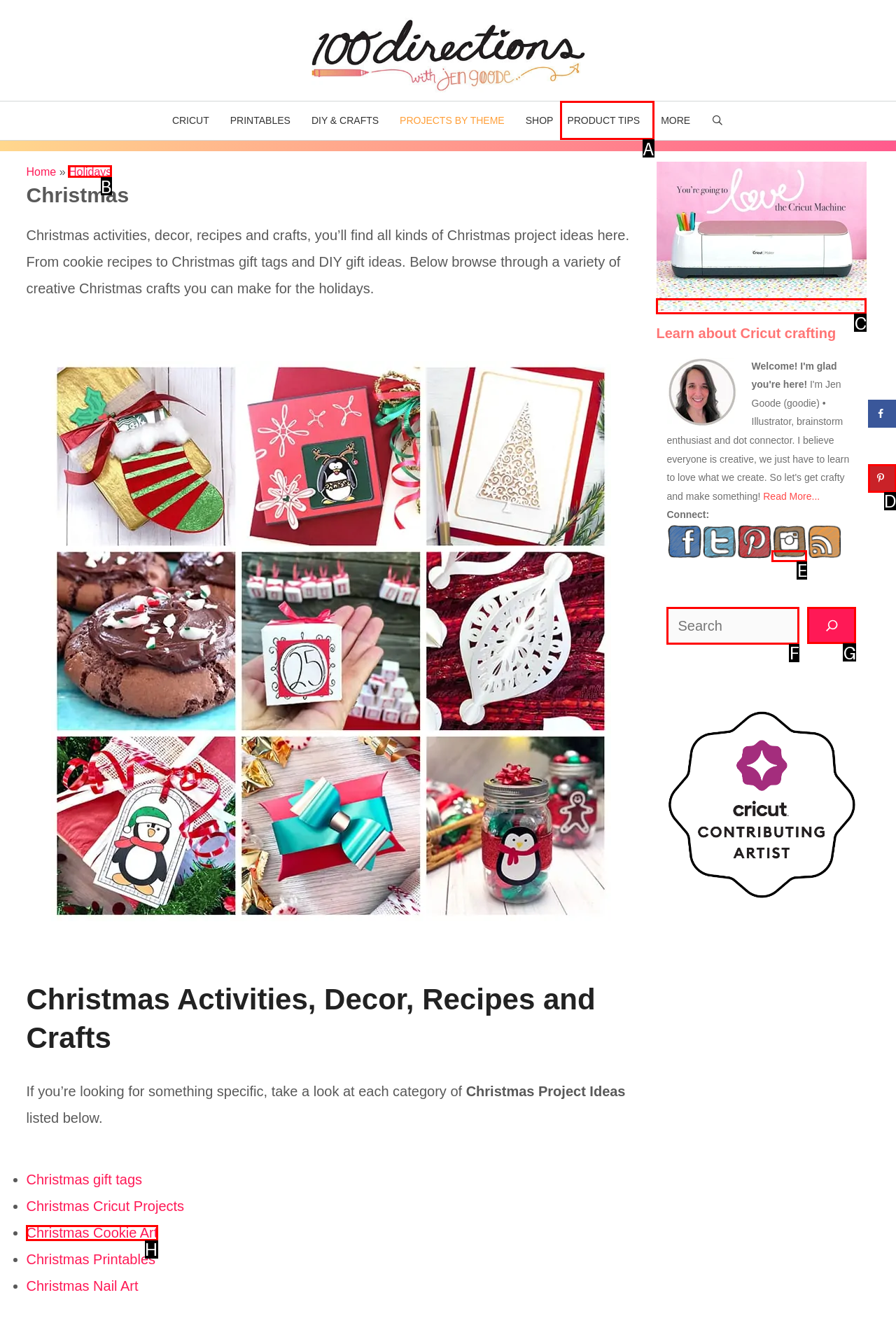Indicate which HTML element you need to click to complete the task: Search for Christmas project ideas. Provide the letter of the selected option directly.

F